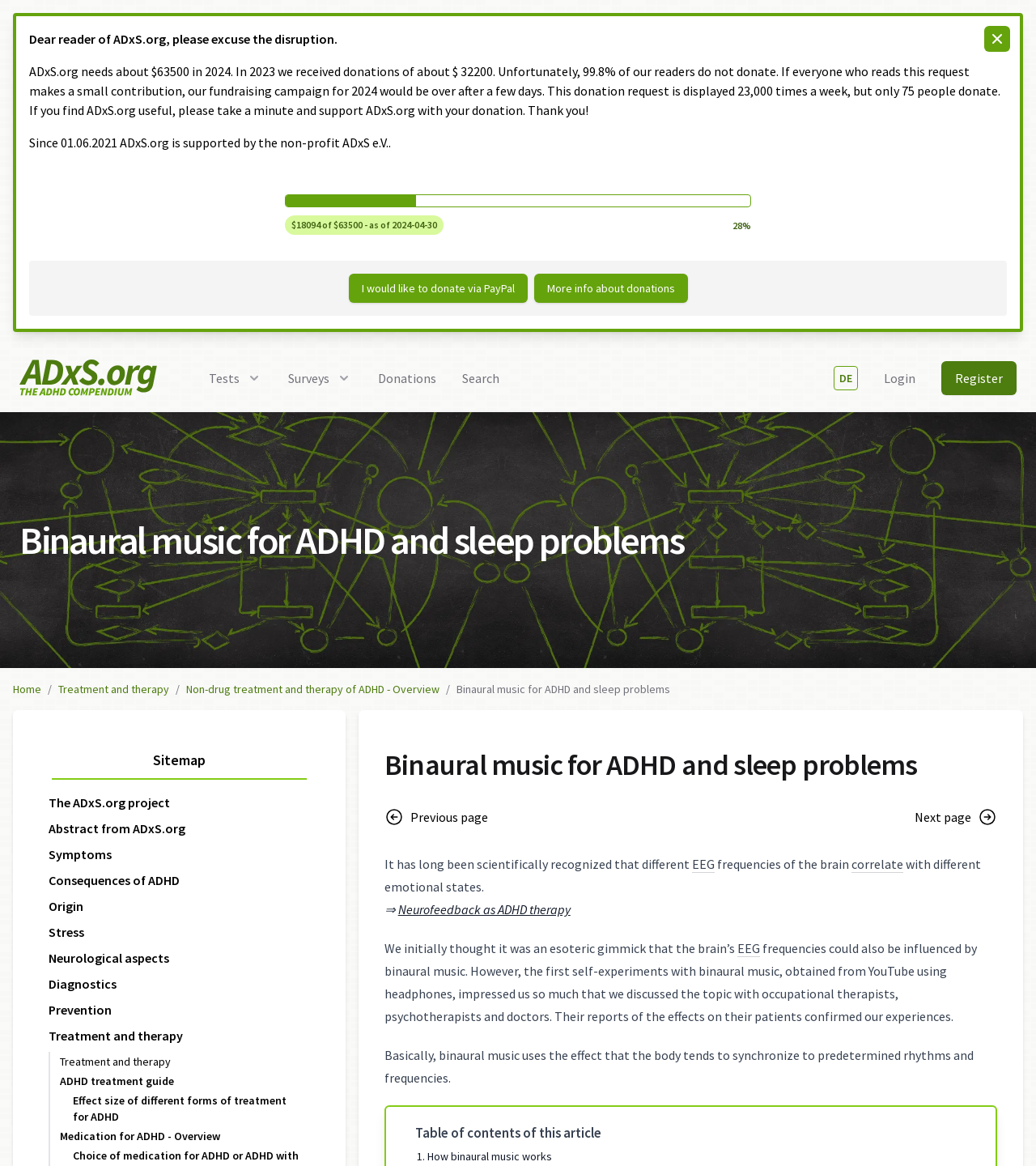Identify the webpage's primary heading and generate its text.

Binaural music for ADHD and sleep problems